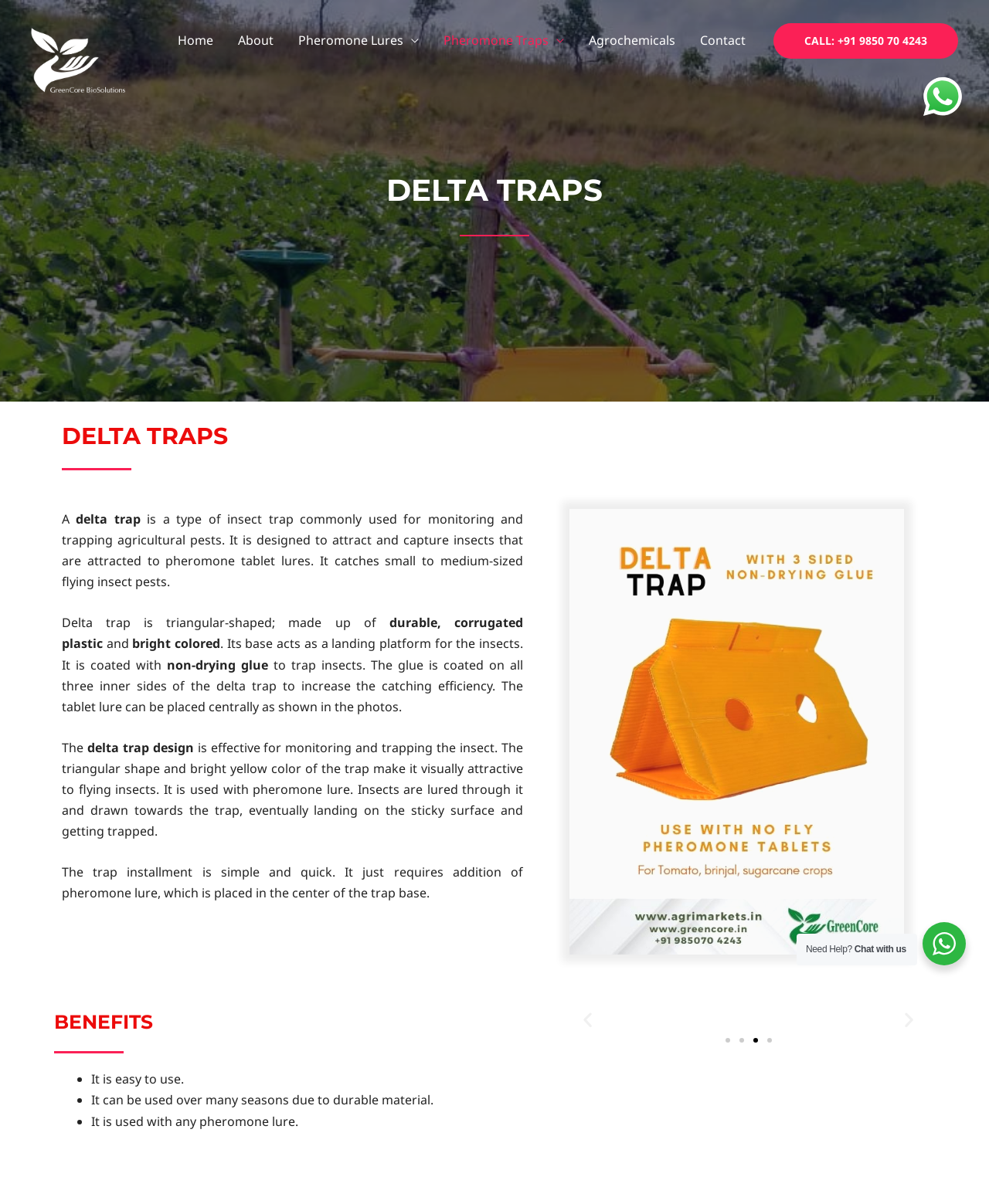Convey a detailed summary of the webpage, mentioning all key elements.

The webpage is about Delta Traps, a type of insect trap used for monitoring and trapping agricultural pests. At the top left, there is a logo of GreenCore BioSolutions, accompanied by a navigation menu with links to Home, About, Pheromone Lures, Pheromone Traps, Agrochemicals, and Contact. On the top right, there is a call-to-action link to call a phone number.

Below the navigation menu, there are two headings, both labeled "DELTA TRAPS", which seem to be duplicates. Following the headings, there is a block of text that describes what a delta trap is, its design, and how it works. The text is divided into several paragraphs, explaining the features of the trap, such as its triangular shape, bright colored surface, and non-drying glue.

Below the descriptive text, there is a section labeled "BENEFITS" with a list of three points, each marked with a bullet point. The benefits listed include ease of use, durability, and compatibility with any pheromone lure.

To the right of the benefits section, there is a carousel with horizontal scrolling, containing four slides. Each slide has an image, and there are buttons to navigate between the slides.

At the bottom of the page, there is an image of a WhatsApp logo, a "Need Help?" text, and a "Chat with us" text.